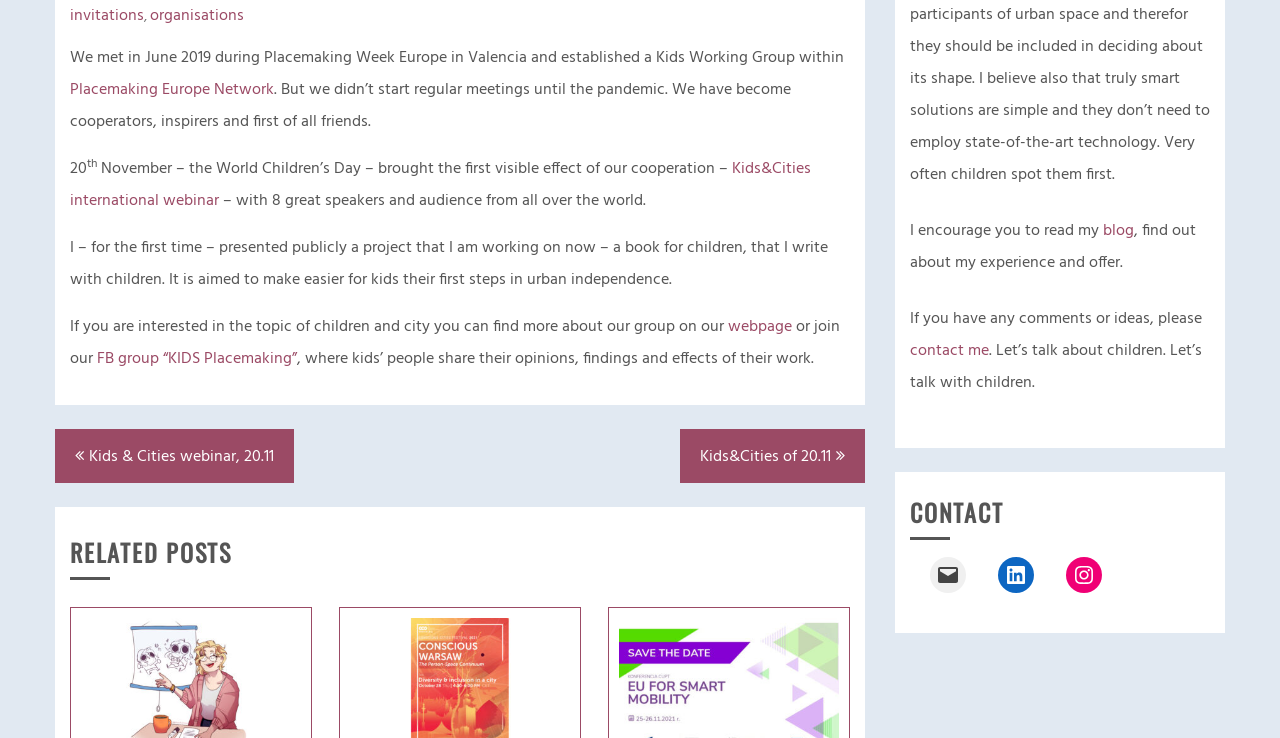Find the bounding box of the web element that fits this description: "Instagram".

[0.833, 0.755, 0.861, 0.804]